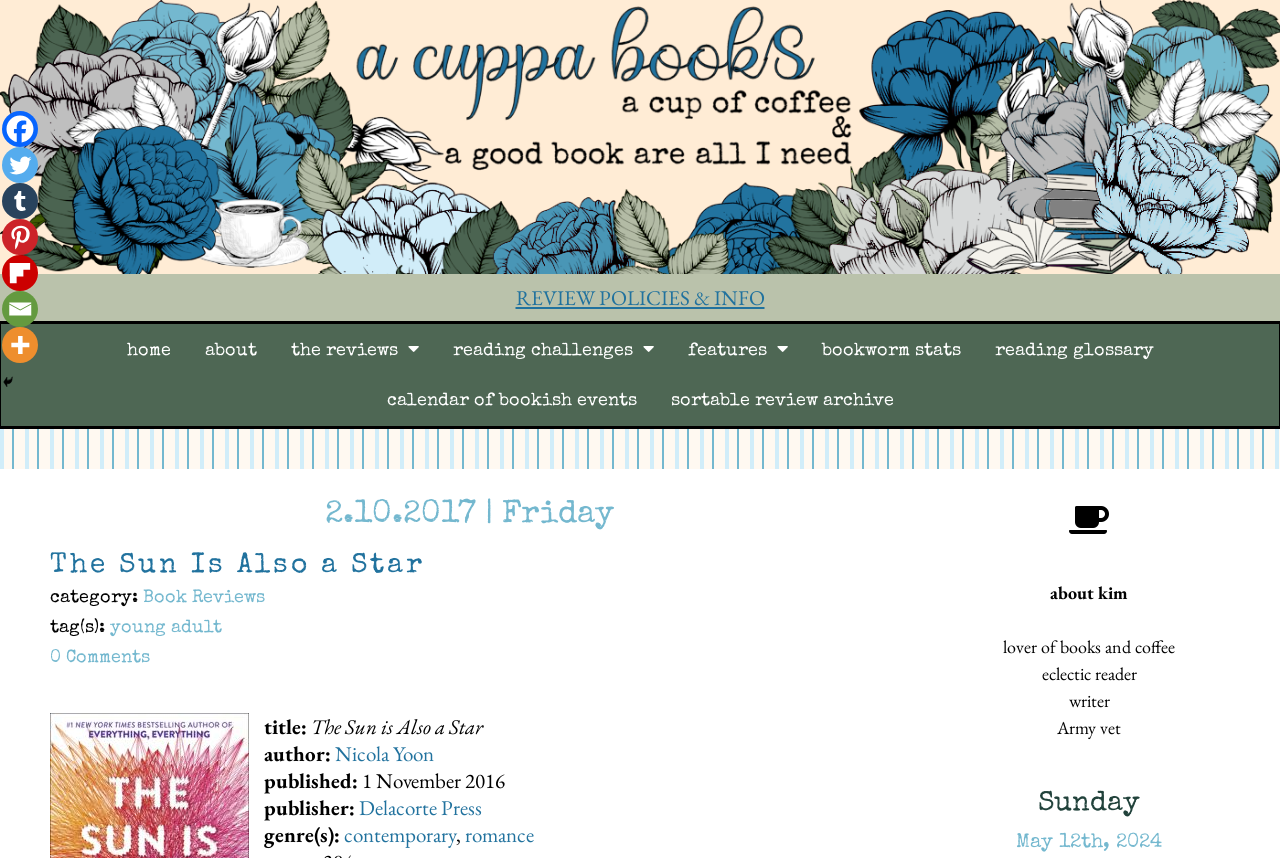Based on the visual content of the image, answer the question thoroughly: Who is the author of the book?

I found the answer by looking at the 'author:' section, which lists 'Nicola Yoon' as the author of the book.